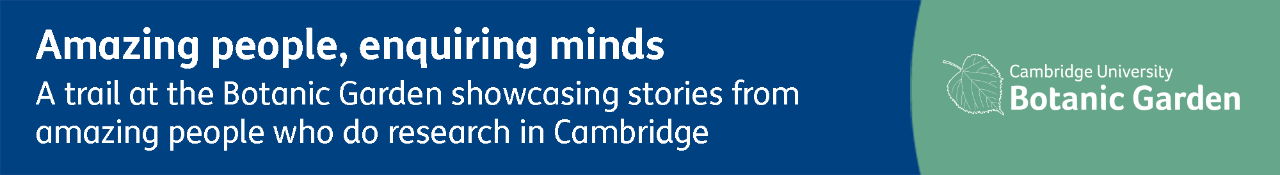Using the details in the image, give a detailed response to the question below:
What is the theme of the trail at the Botanic Garden?

The theme of the trail at the Botanic Garden is 'Amazing people, enquiring minds' because the caption highlights this theme, emphasizing the stories of remarkable individuals engaged in research at Cambridge.